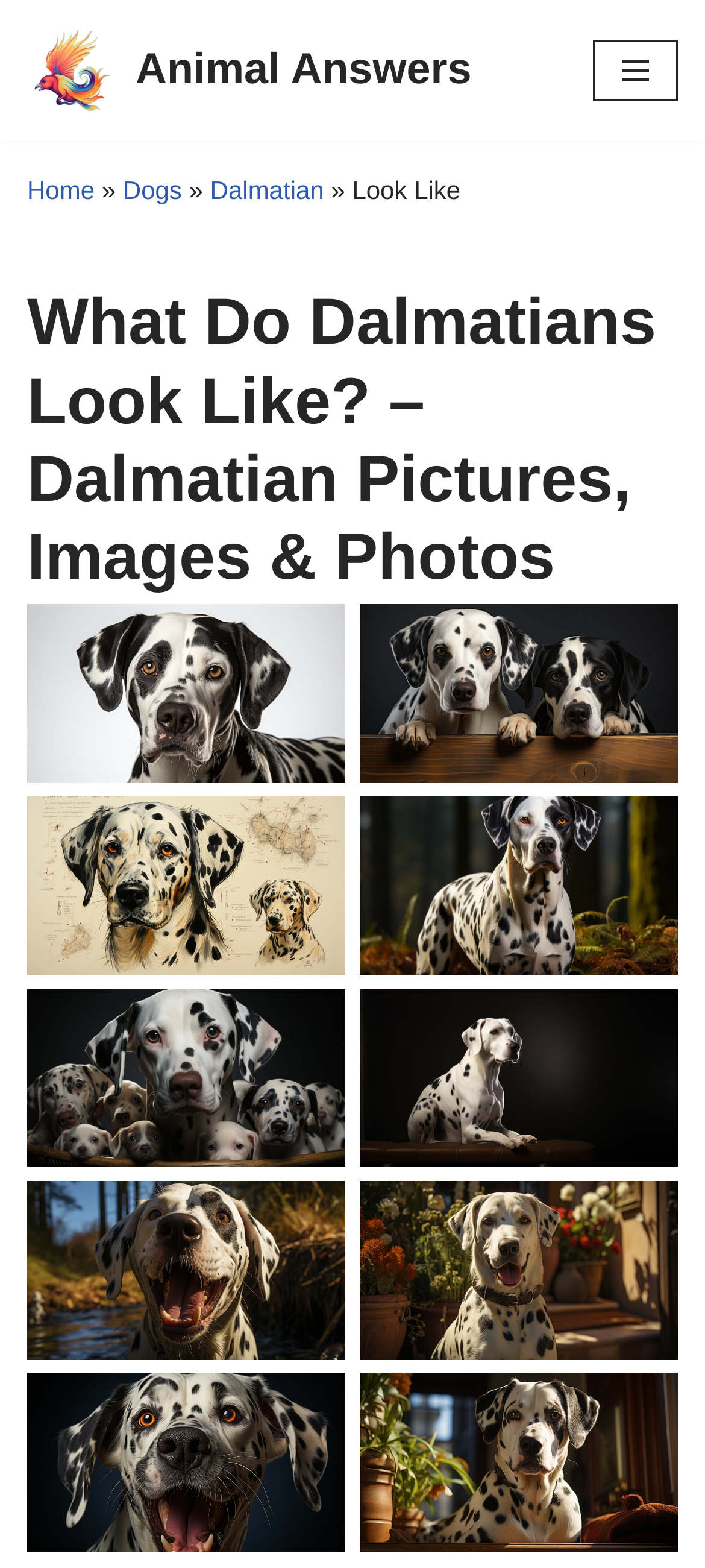Illustrate the webpage's structure and main components comprehensively.

This webpage is about Dalmatians, a breed of dog. At the top left, there is a logo image and a link to "Animal Answers". Next to it, on the top right, is a navigation menu button. Below the logo, there is a horizontal navigation bar with links to "Home", "Dogs", and "Dalmatian". 

The main content of the webpage is headed by a title "What Do Dalmatians Look Like? – Dalmatian Pictures, Images & Photos". Below the title, there are ten figures, arranged in two columns of five figures each. Each figure contains a link. The figures are evenly spaced and take up most of the webpage. 

At the very top of the page, there is a "Skip to content" link. The webpage has a simple and organized layout, making it easy to navigate and focus on the content about Dalmatians.